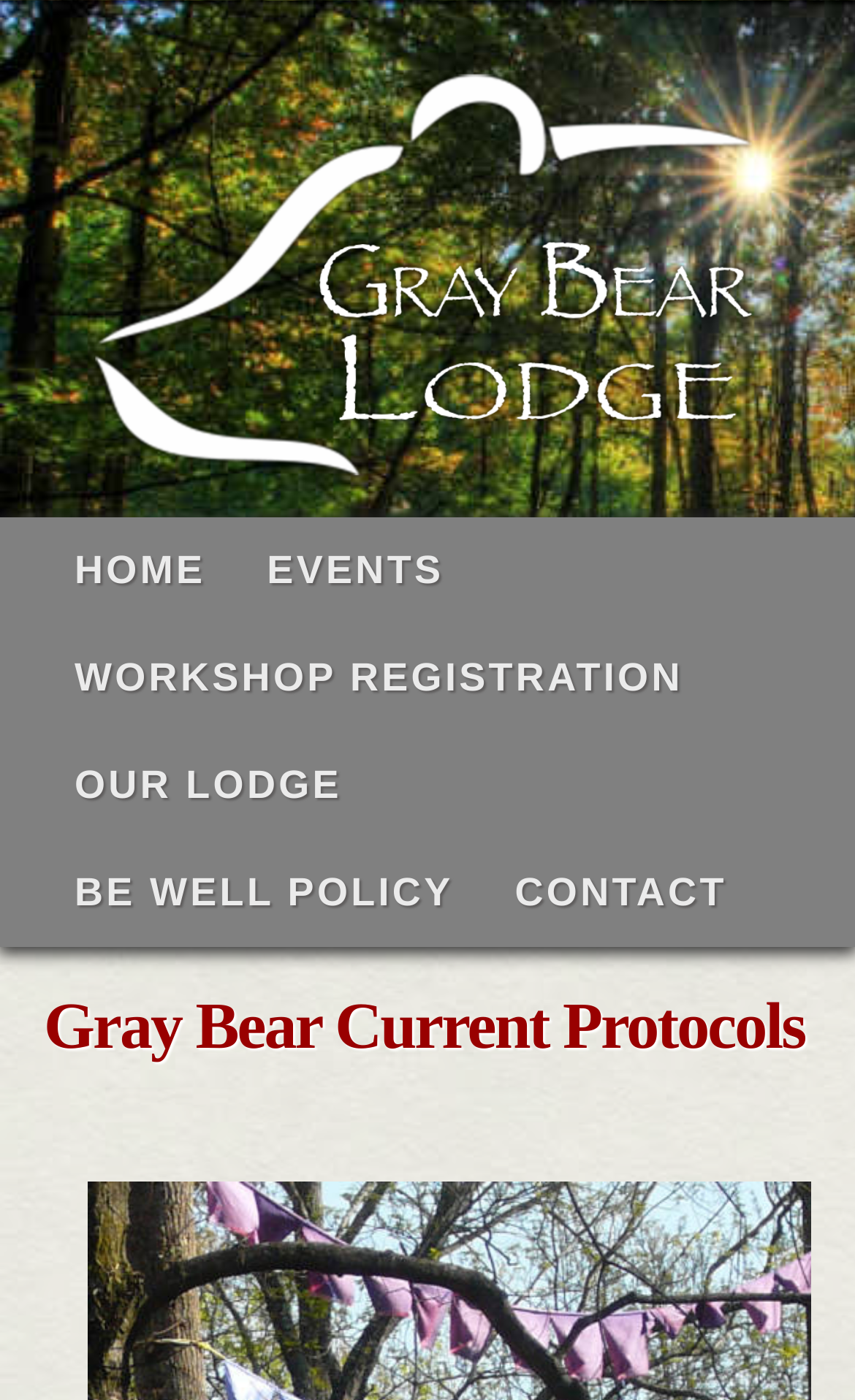What is the last link in the top navigation bar?
Answer the question with a single word or phrase, referring to the image.

CONTACT